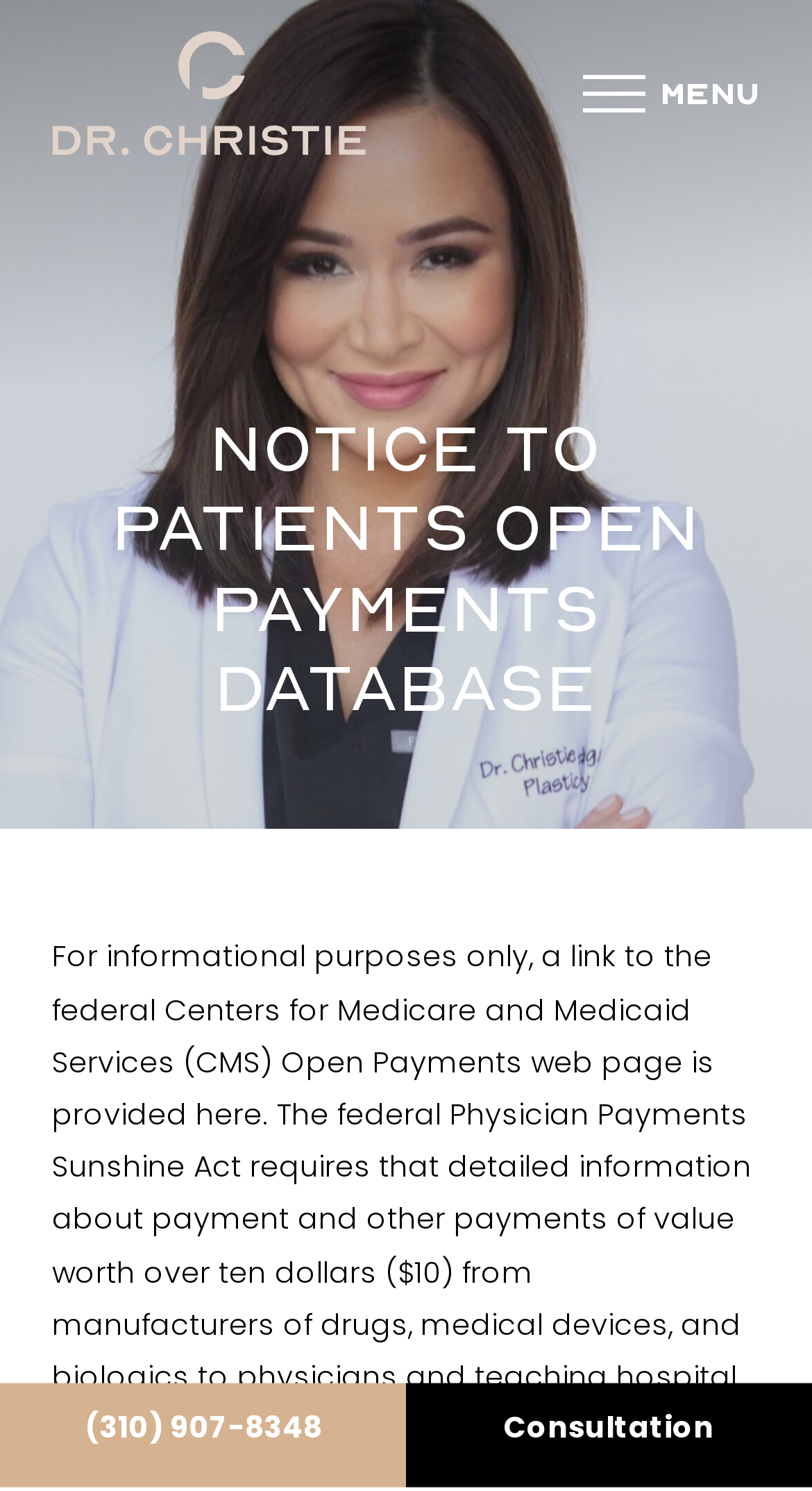Use a single word or phrase to answer the question:
What is the purpose of the Open Payments web page?

For informational purposes only